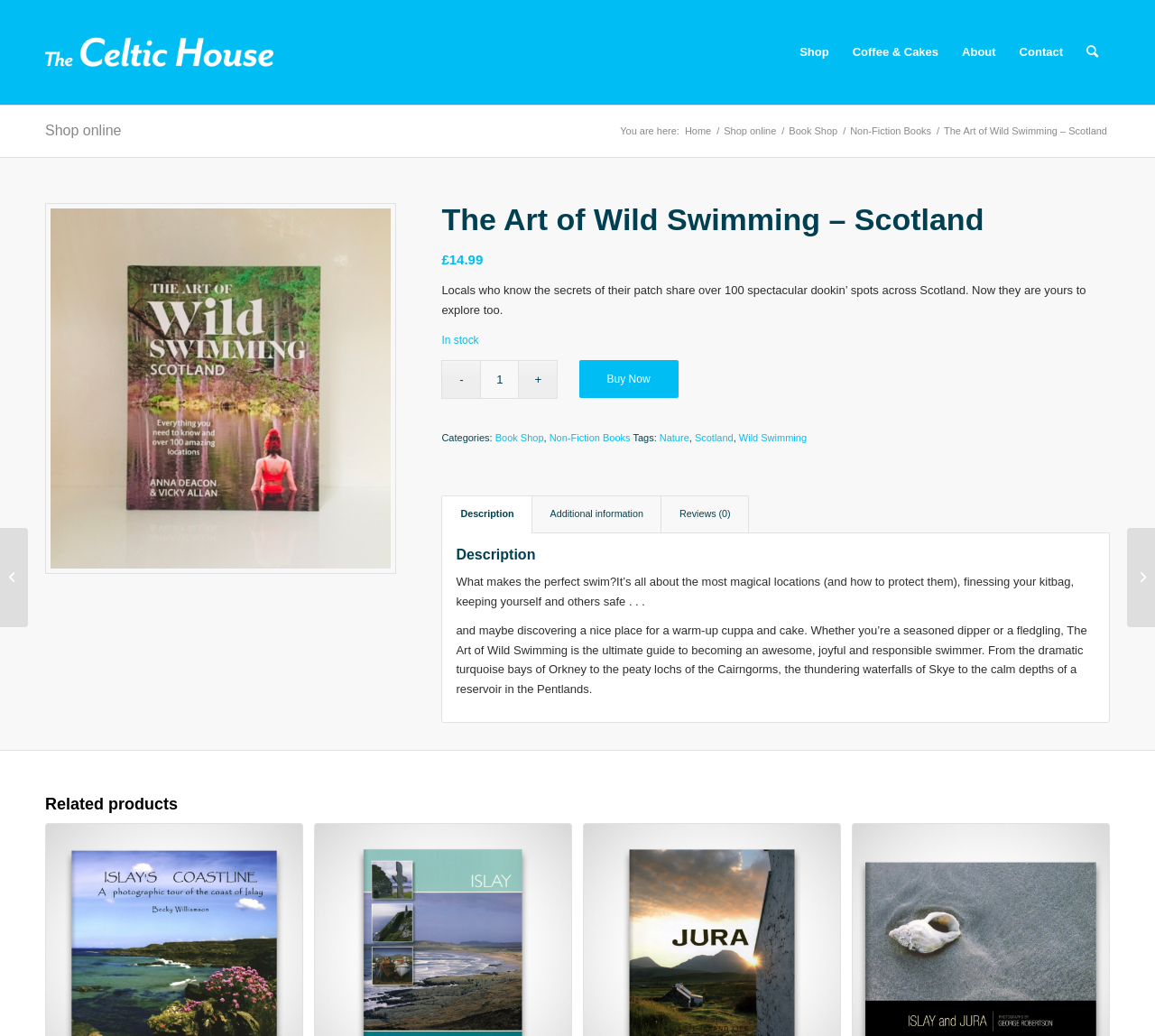How much does the book cost?
Provide a well-explained and detailed answer to the question.

I found the answer by looking at the static text element with the text '£14.99' which is located near the 'Buy Now' button, indicating that it is the price of the book.